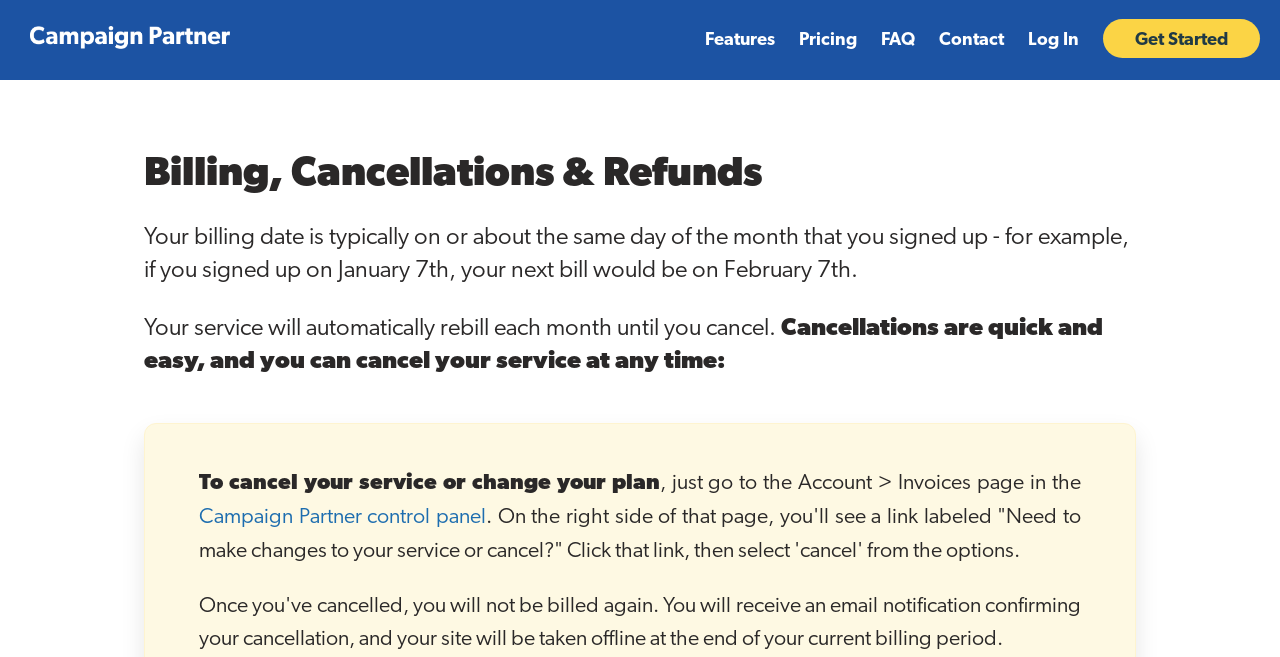Identify the coordinates of the bounding box for the element that must be clicked to accomplish the instruction: "View Mercedes G63 AMG 6×6 details".

None